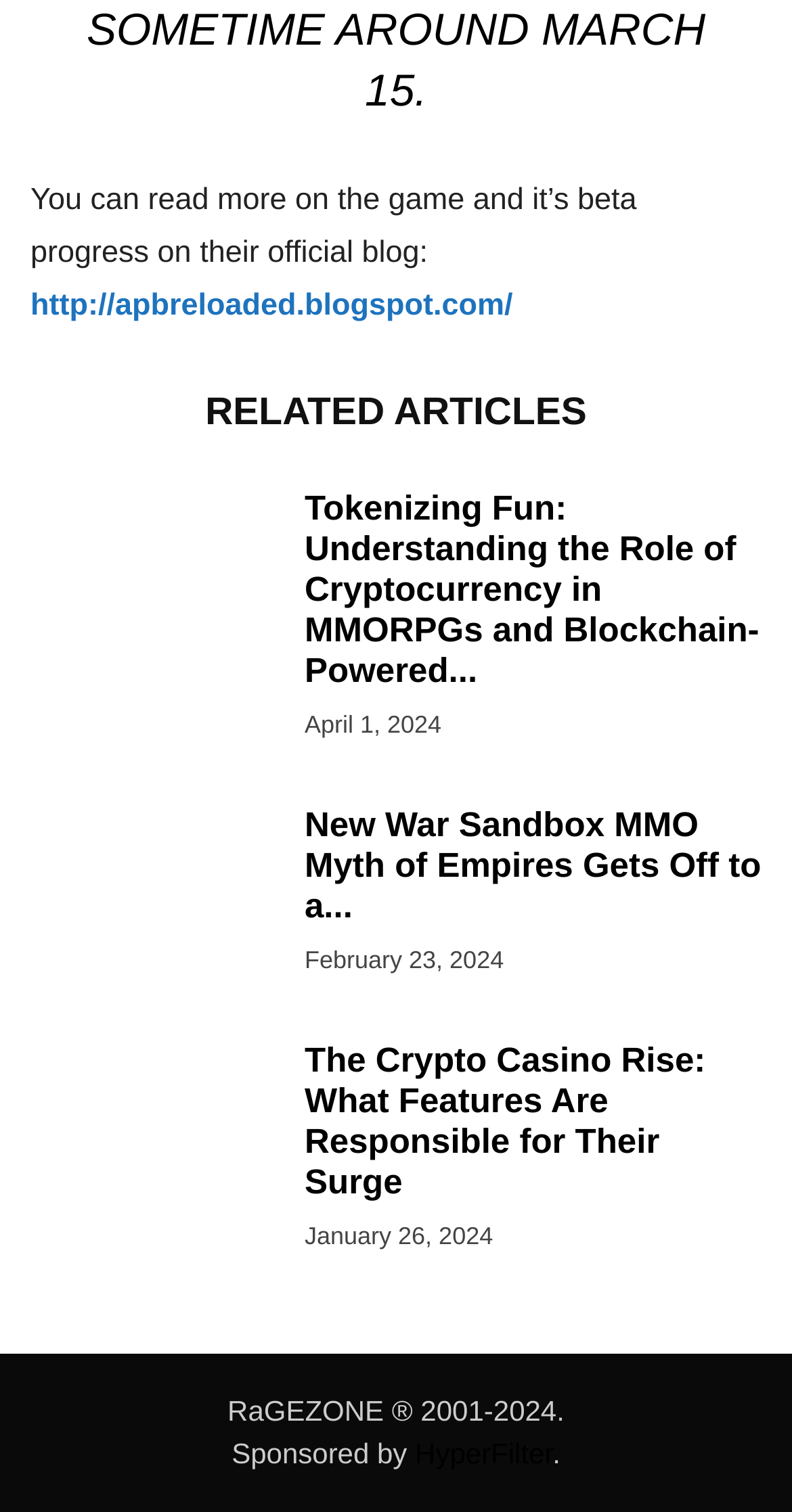Could you highlight the region that needs to be clicked to execute the instruction: "Learn about The Crypto Casino Rise"?

[0.385, 0.689, 0.891, 0.795]